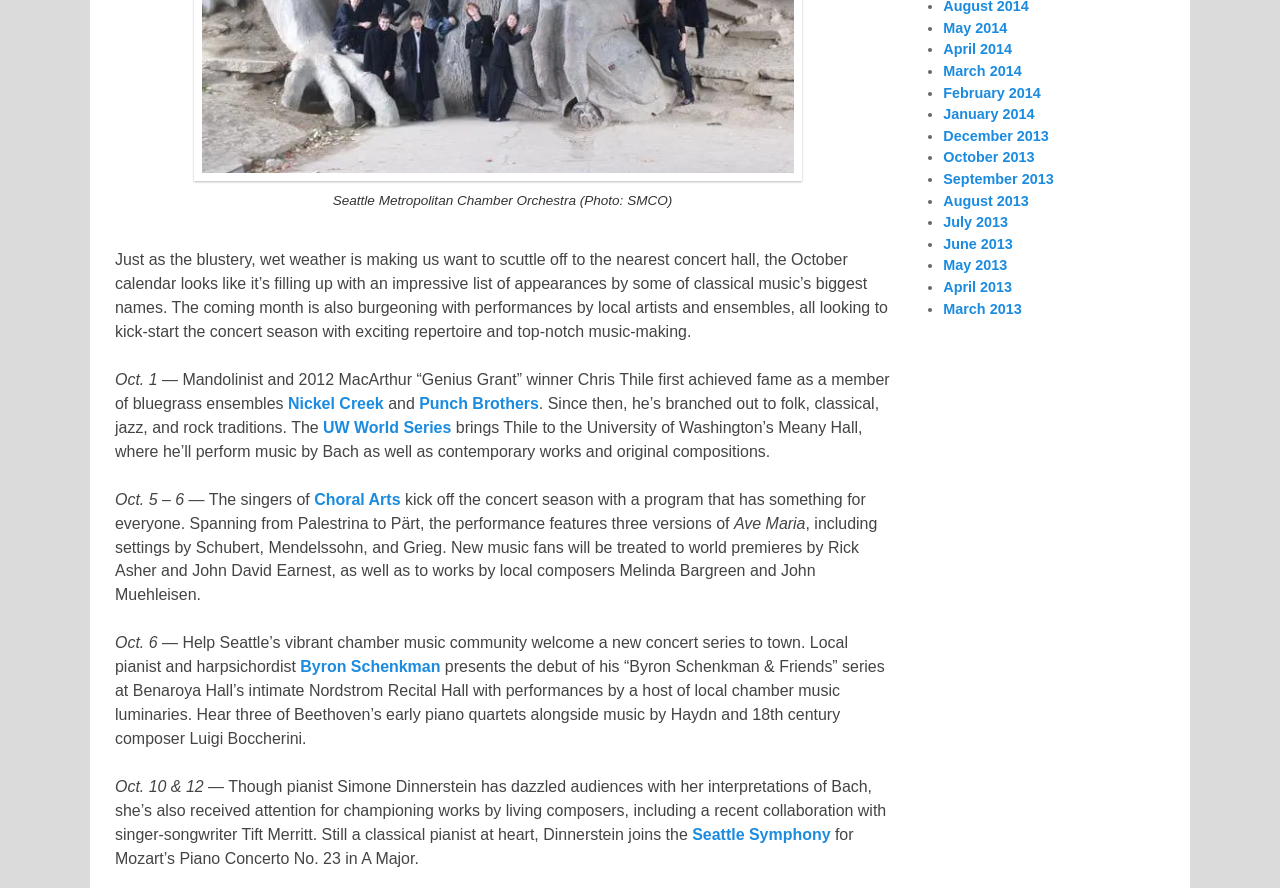Determine the bounding box coordinates of the UI element described by: "Privacy policy".

None